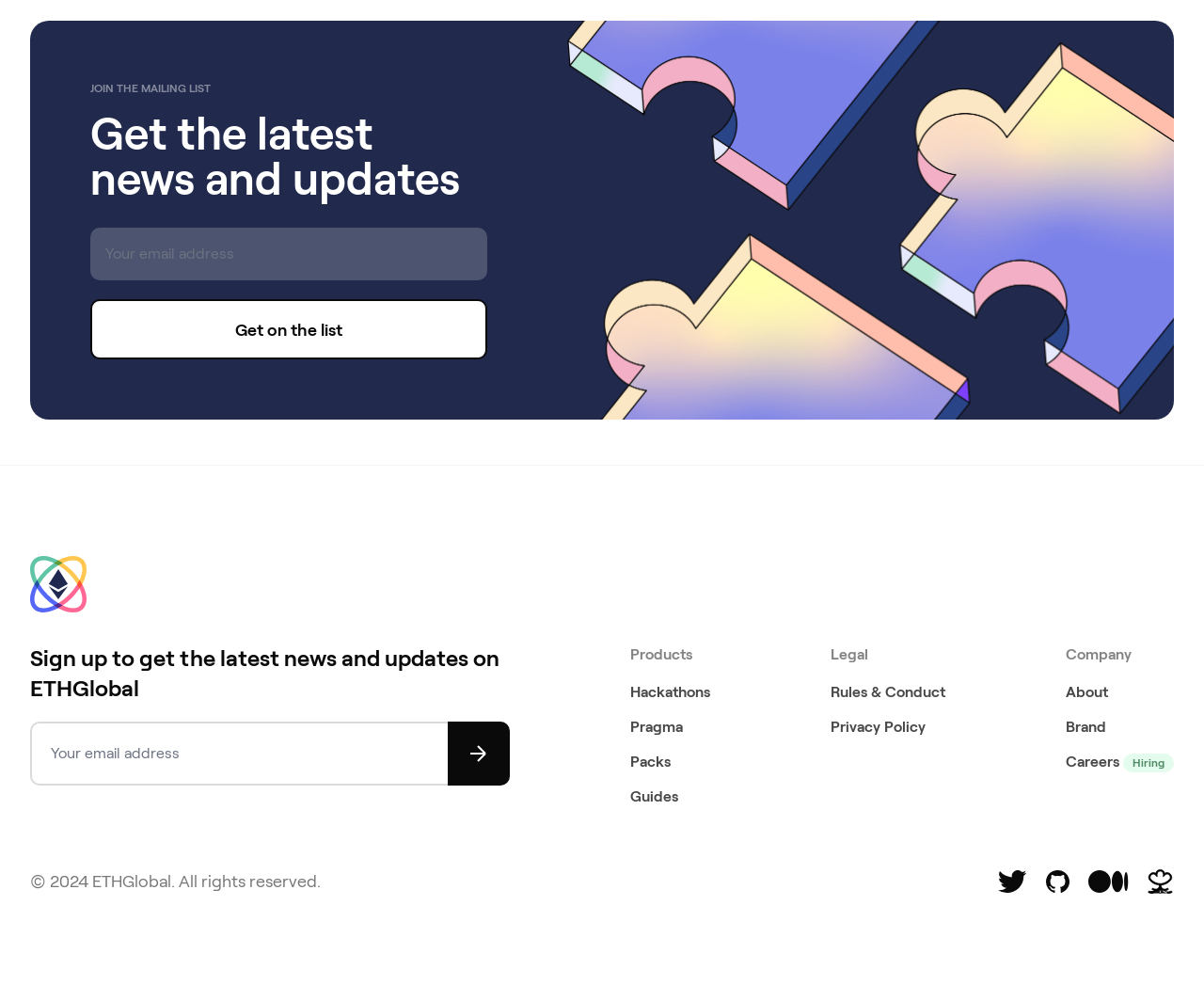Identify the coordinates of the bounding box for the element that must be clicked to accomplish the instruction: "Read the latest post 'Key Economic Indicators to Watch in the Week Ahead for Businesses'".

None